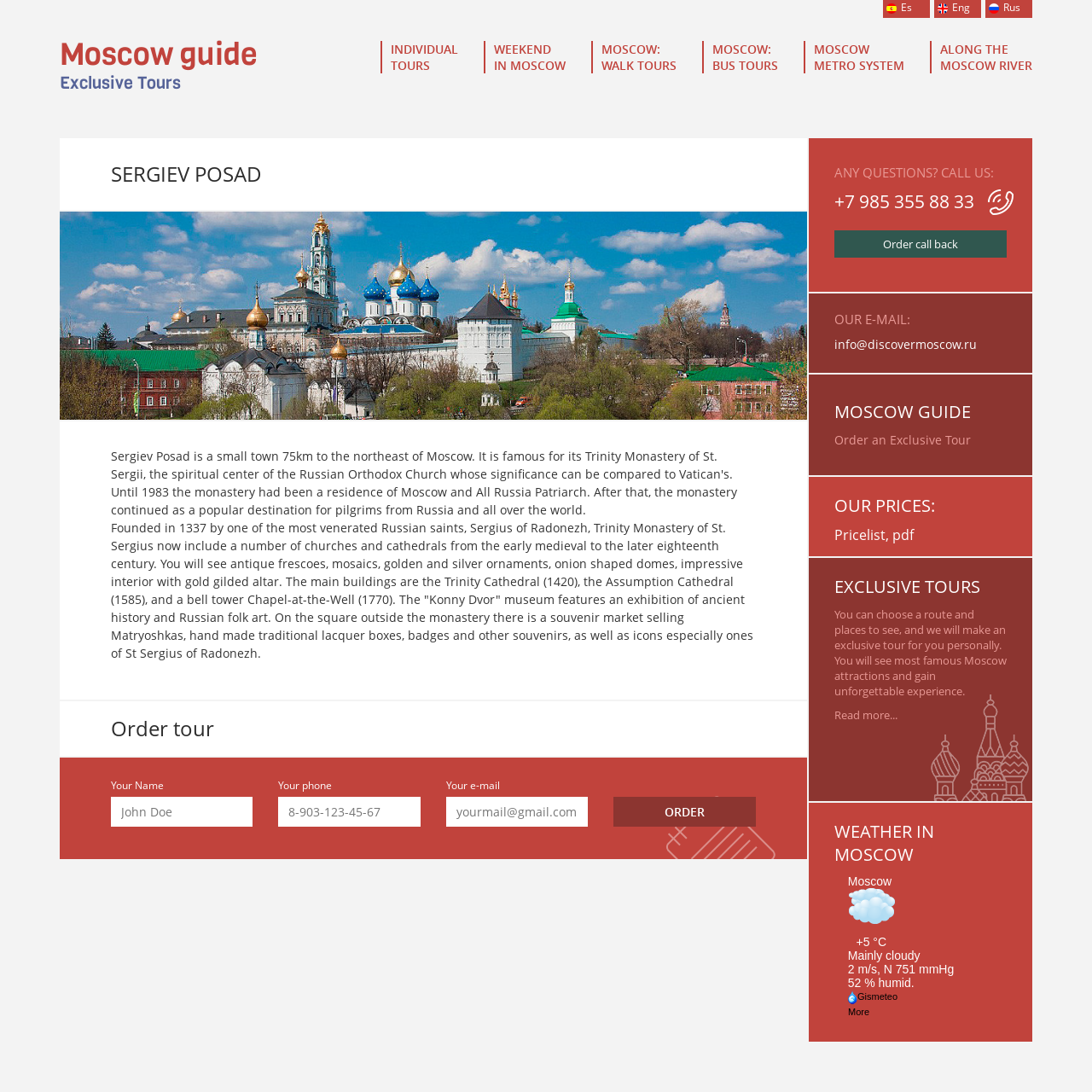Please specify the bounding box coordinates for the clickable region that will help you carry out the instruction: "Click on the 'Order' button".

[0.562, 0.729, 0.692, 0.757]